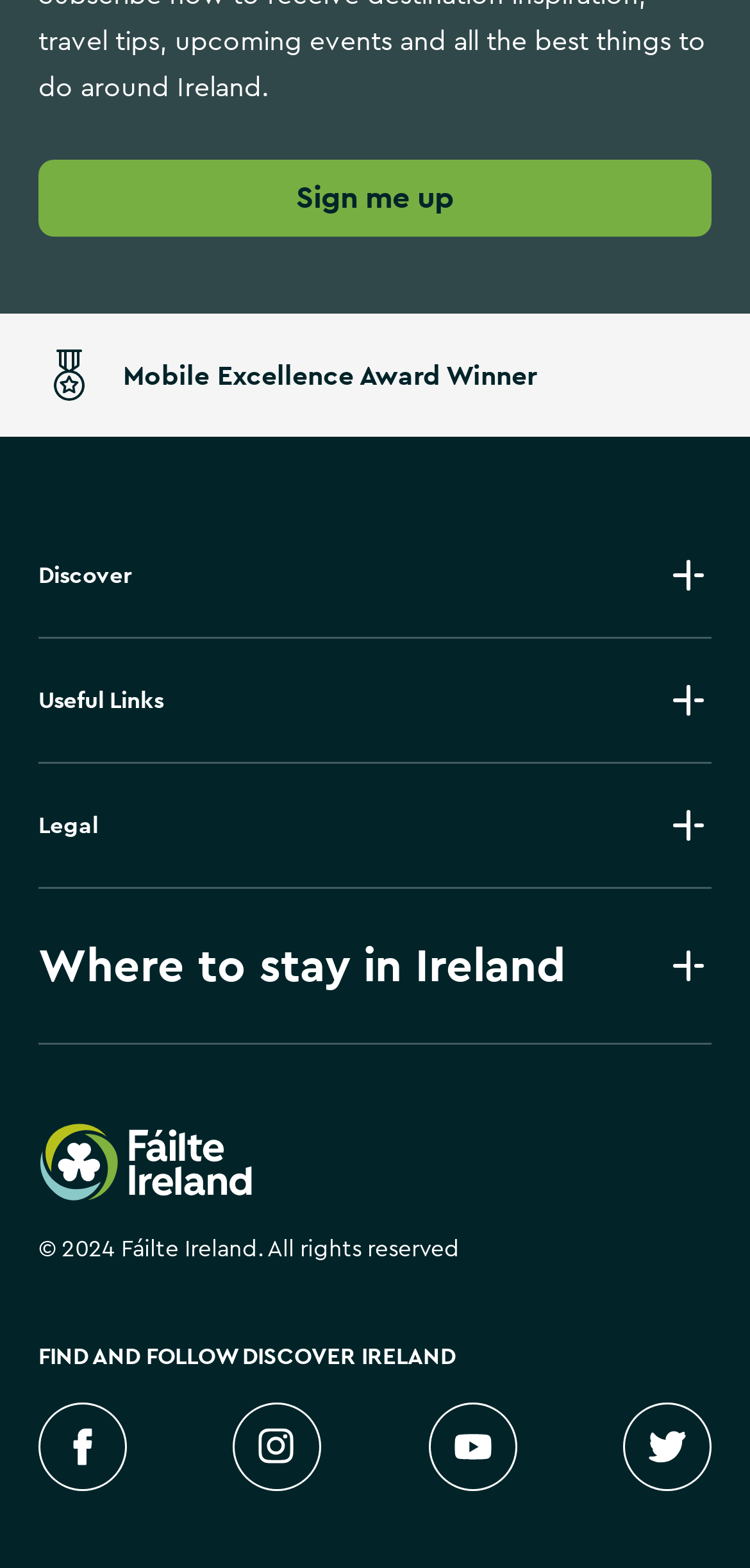What is the name of the award mentioned on the webpage?
Identify the answer in the screenshot and reply with a single word or phrase.

Mobile Excellence Award